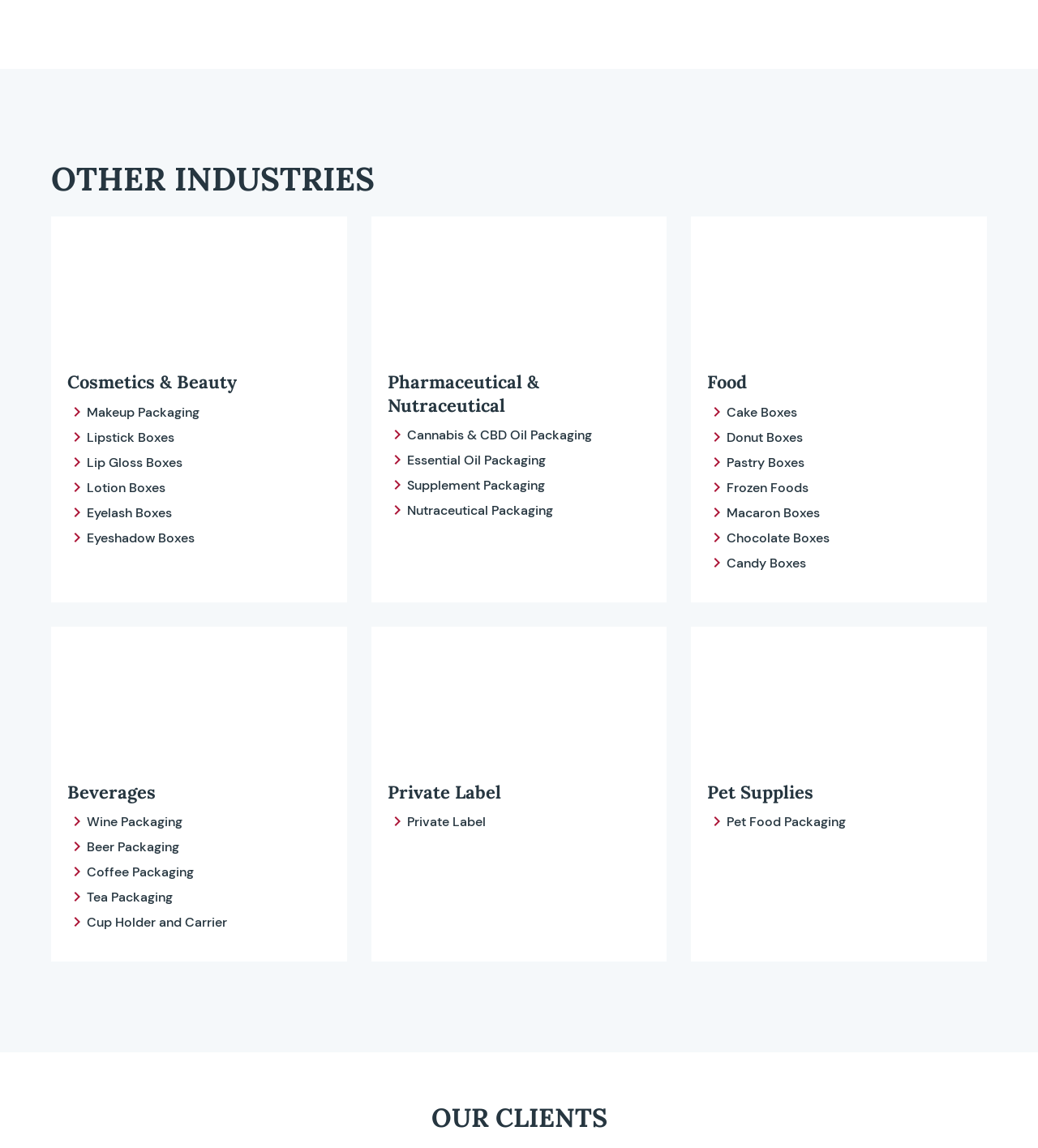Please identify the bounding box coordinates of the element I need to click to follow this instruction: "View Pharmaceutical & Nutraceutical".

[0.373, 0.203, 0.627, 0.37]